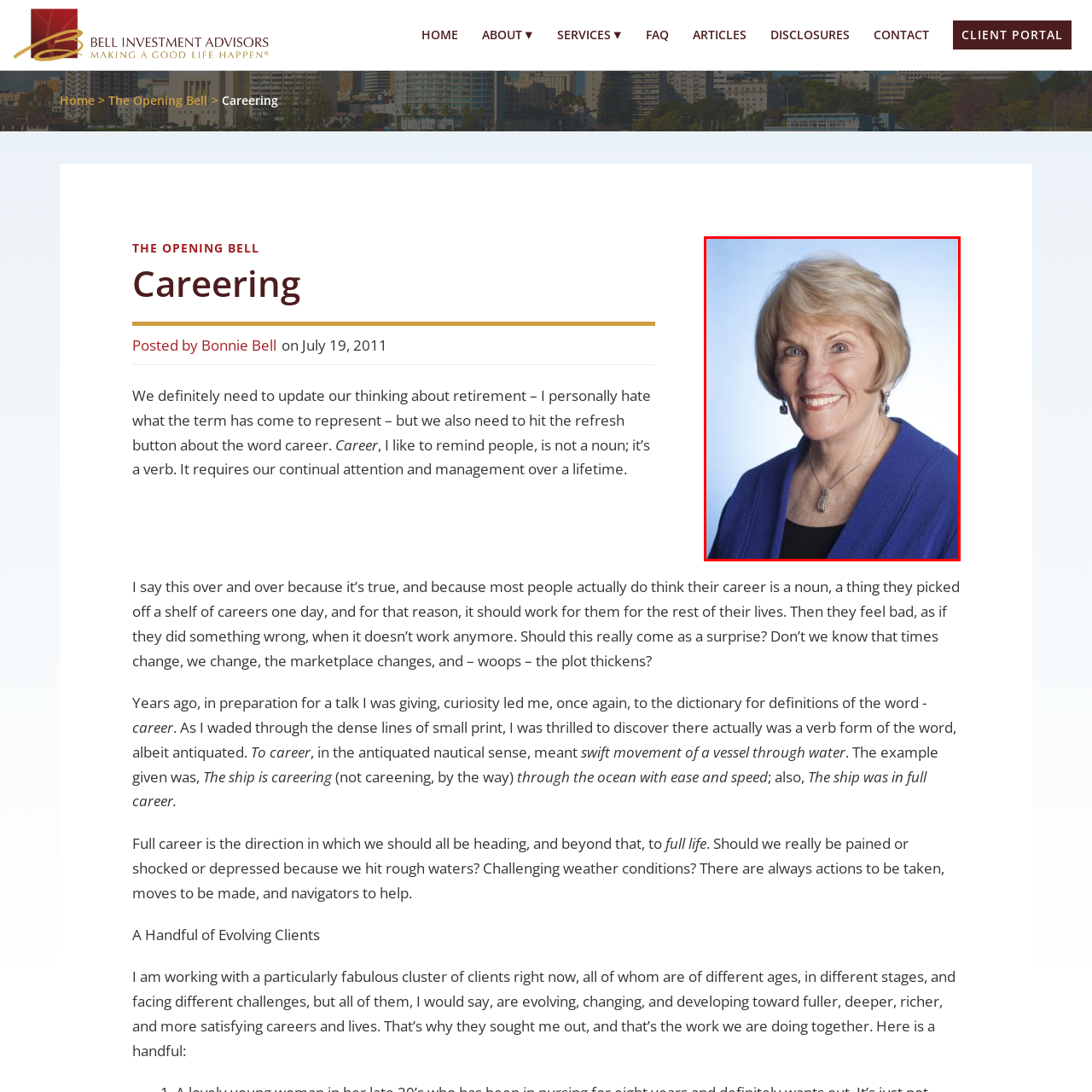Describe in detail the image that is highlighted by the red bounding box.

The image features a woman with a warm smile, showcasing confidence and approachability. She has short, styled blonde hair and is wearing a vibrant blue cardigan over a black top, which adds a pop of color to her appearance. The backdrop is softly lit in a light blue hue, enhancing the positivity of her expression. This portrait embodies a professional yet friendly demeanor, likely reflecting her roles and insights in a field related to career development or personal growth, as suggested by the surrounding text discussing career evolution and client engagement.